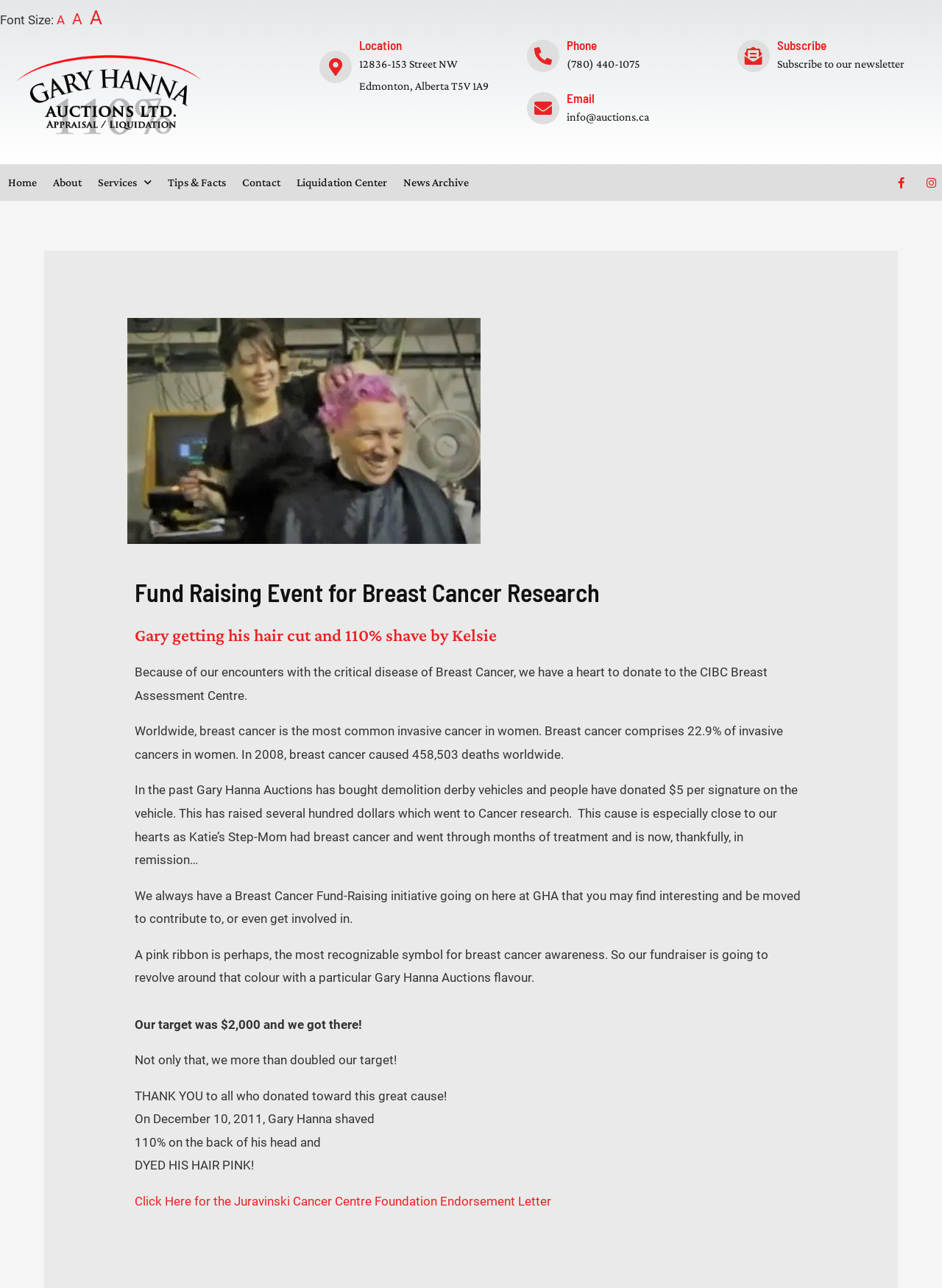Based on the visual content of the image, answer the question thoroughly: What is the target amount of the fundraiser?

I found the answer by reading the static text 'Our target was $2,000 and we got there!'.